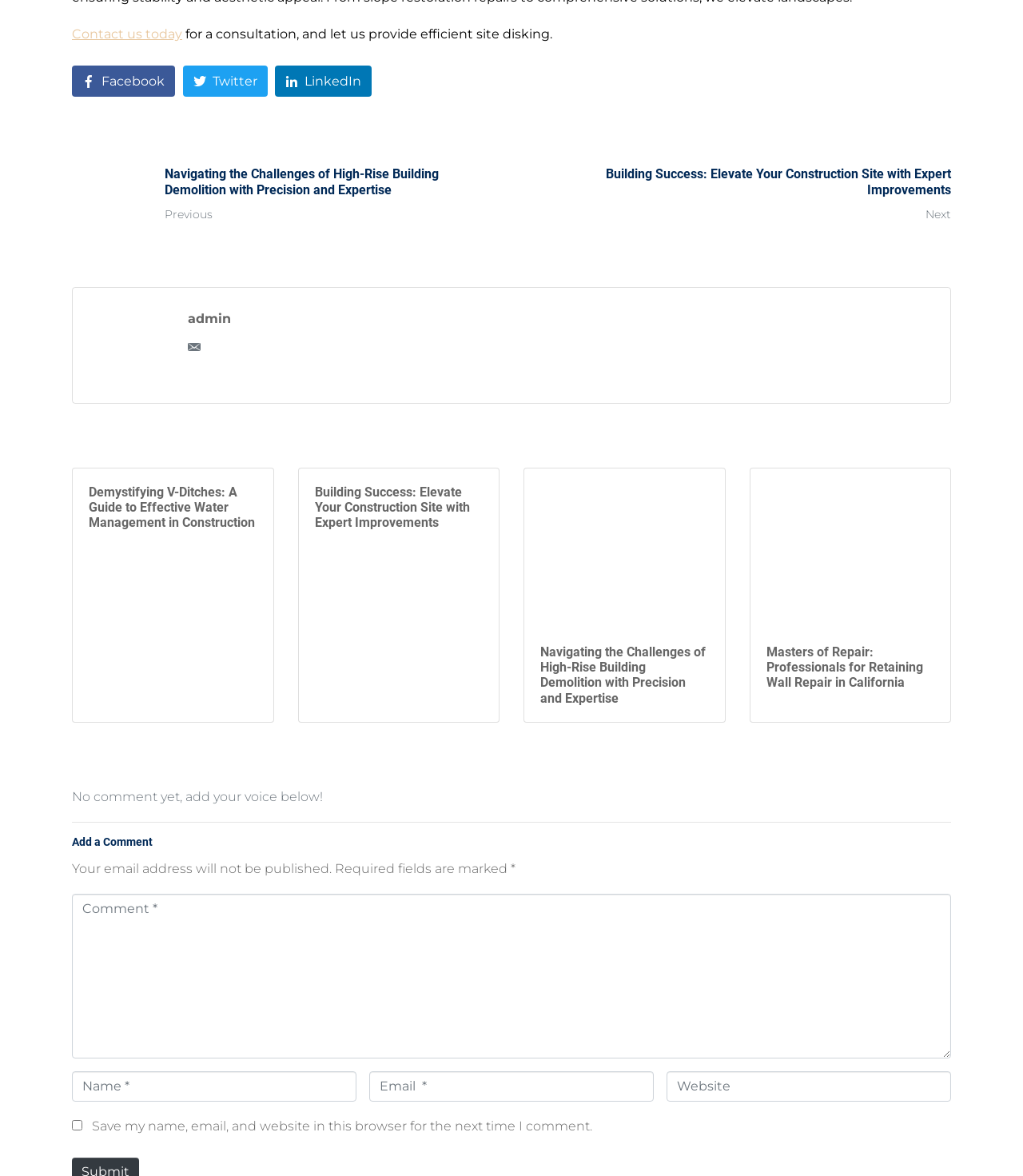What is the purpose of the 'Contact us today' link?
Please give a detailed and thorough answer to the question, covering all relevant points.

The 'Contact us today' link is likely a call-to-action for users to reach out to the website's owners or representatives for a consultation, as indicated by the adjacent text 'for a consultation, and let us provide efficient site disking.'